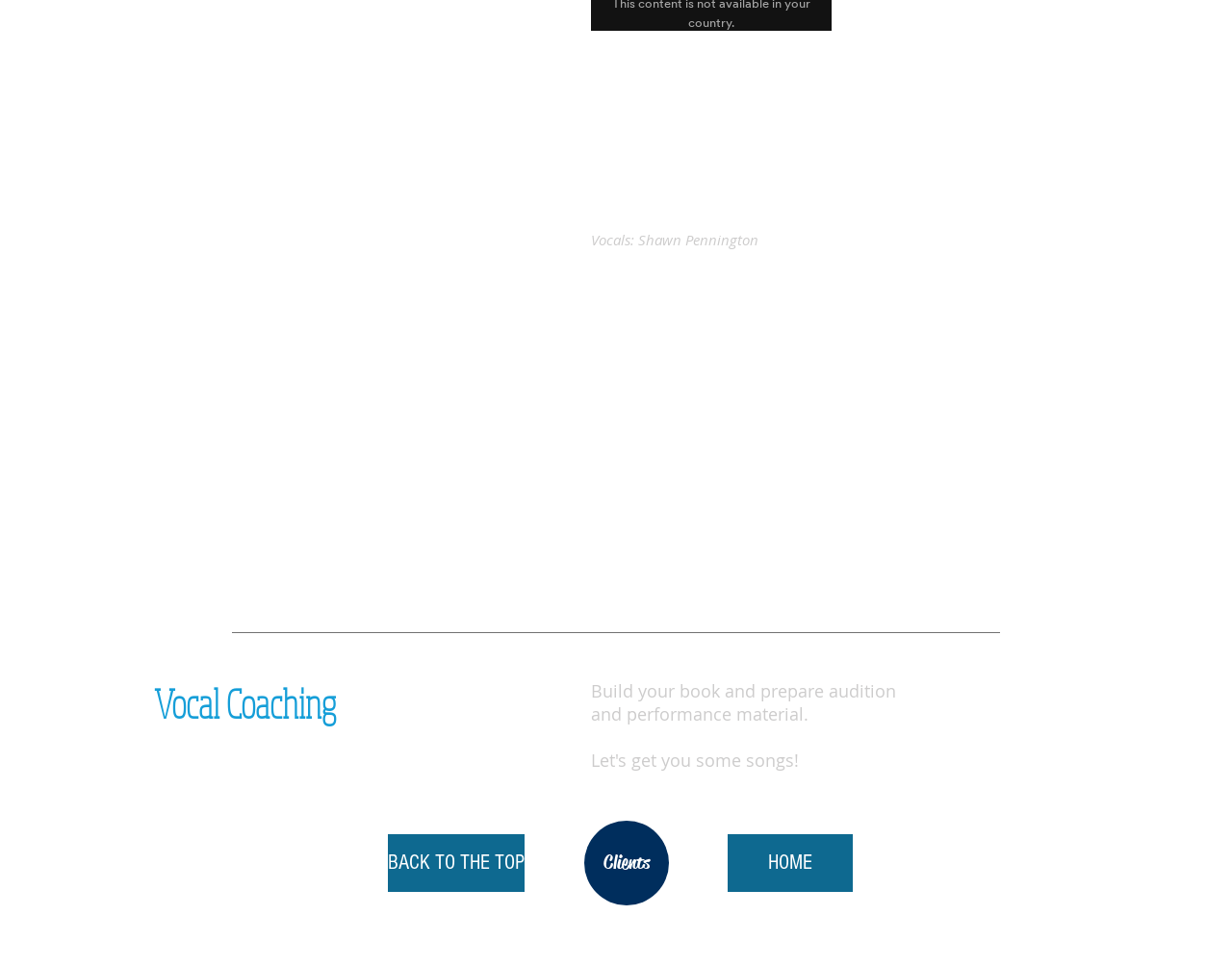How many SoundCloud iframes are present?
Could you please answer the question thoroughly and with as much detail as possible?

There are three Iframe elements with the description 'SoundCloud' located at [0.48, 0.066, 0.792, 0.231], [0.48, 0.273, 0.792, 0.438], and [0.48, 0.469, 0.792, 0.634] coordinates.